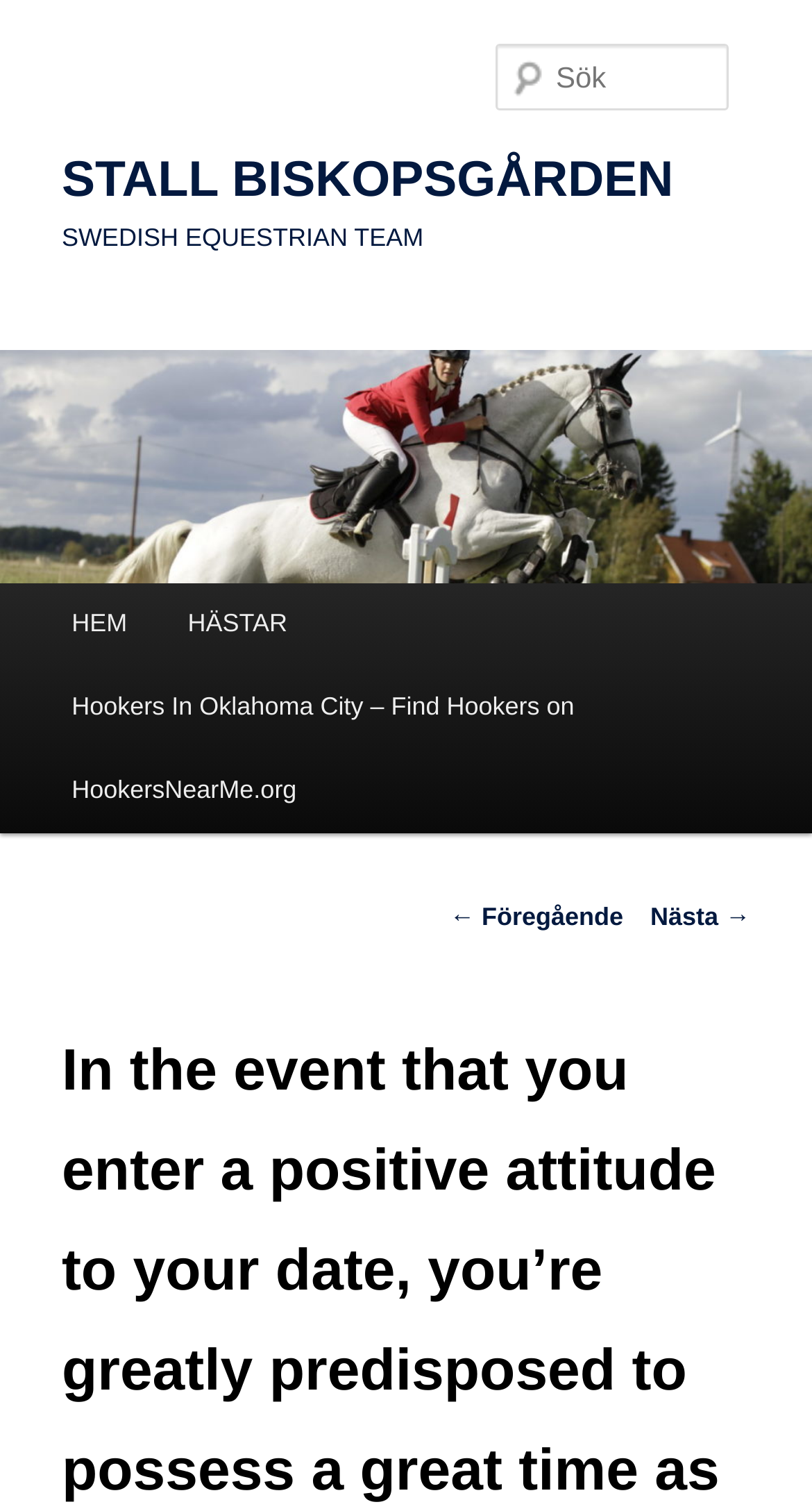Give an in-depth explanation of the webpage layout and content.

The webpage appears to be the homepage of STALL BISKOPSGÅRDEN, a Swedish equestrian team. At the top, there is a heading with the team's name, accompanied by a link to the same name. Below this, there is another heading with the text "SWEDISH EQUESTRIAN TEAM". 

On the left side of the page, there is a large image with the text "STALL BISKOPSGÅRDEN" overlaid on it. This image takes up most of the left side of the page. 

In the top-right corner, there is a search bar with a label "Sök" (meaning "Search" in Swedish) and a static text "Sök" next to it. 

The main navigation menu is located below the image, with links to "HEM" (Home), "HÄSTAR" (Horses), and a suspicious-looking link with a long title that seems out of place among the other links. 

At the bottom of the page, there is a section with links for navigating through blog posts, including "← Föregående" (Previous) and "Nästa →" (Next).